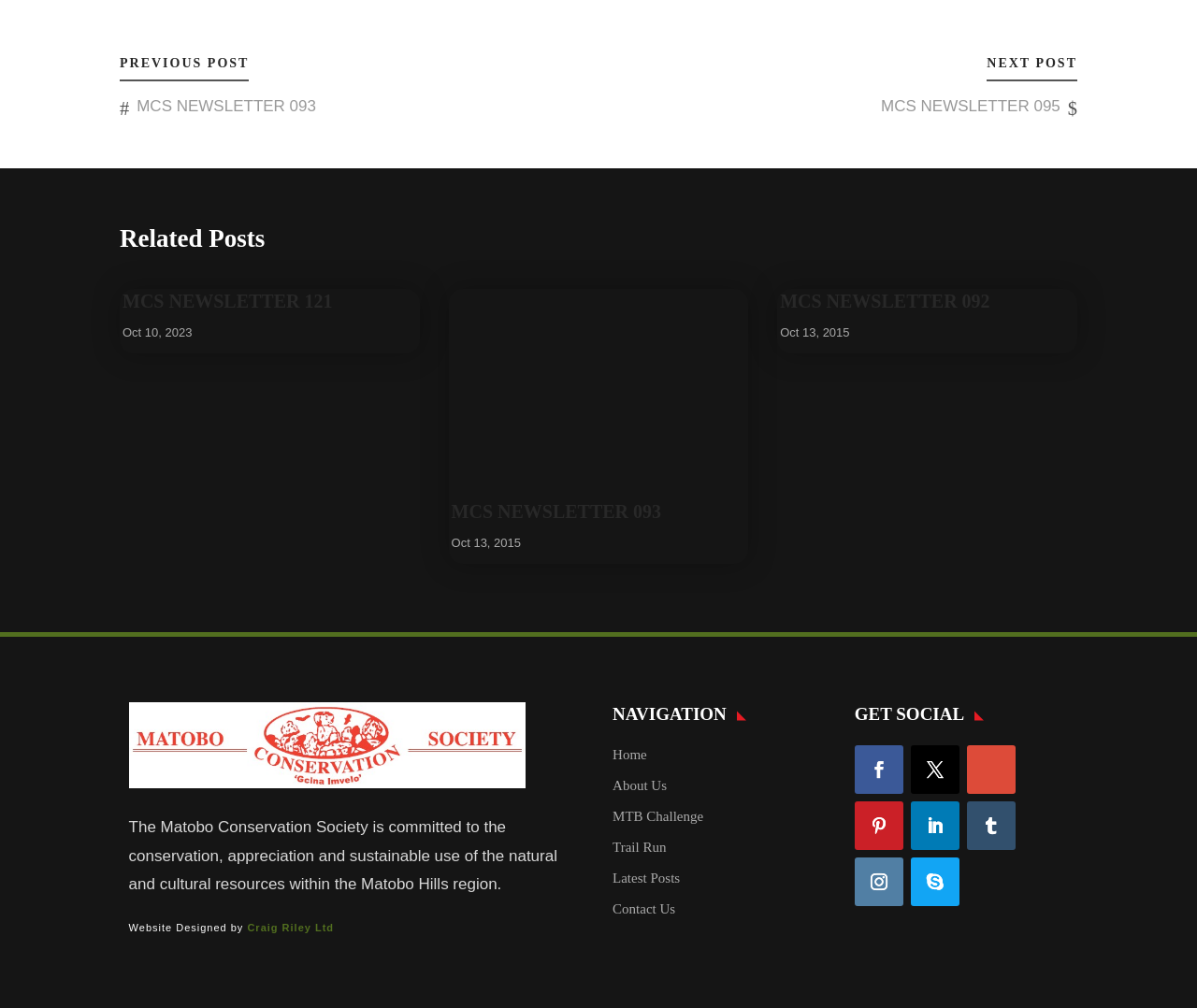Please specify the bounding box coordinates of the clickable region necessary for completing the following instruction: "visit Home page". The coordinates must consist of four float numbers between 0 and 1, i.e., [left, top, right, bottom].

[0.512, 0.741, 0.54, 0.756]